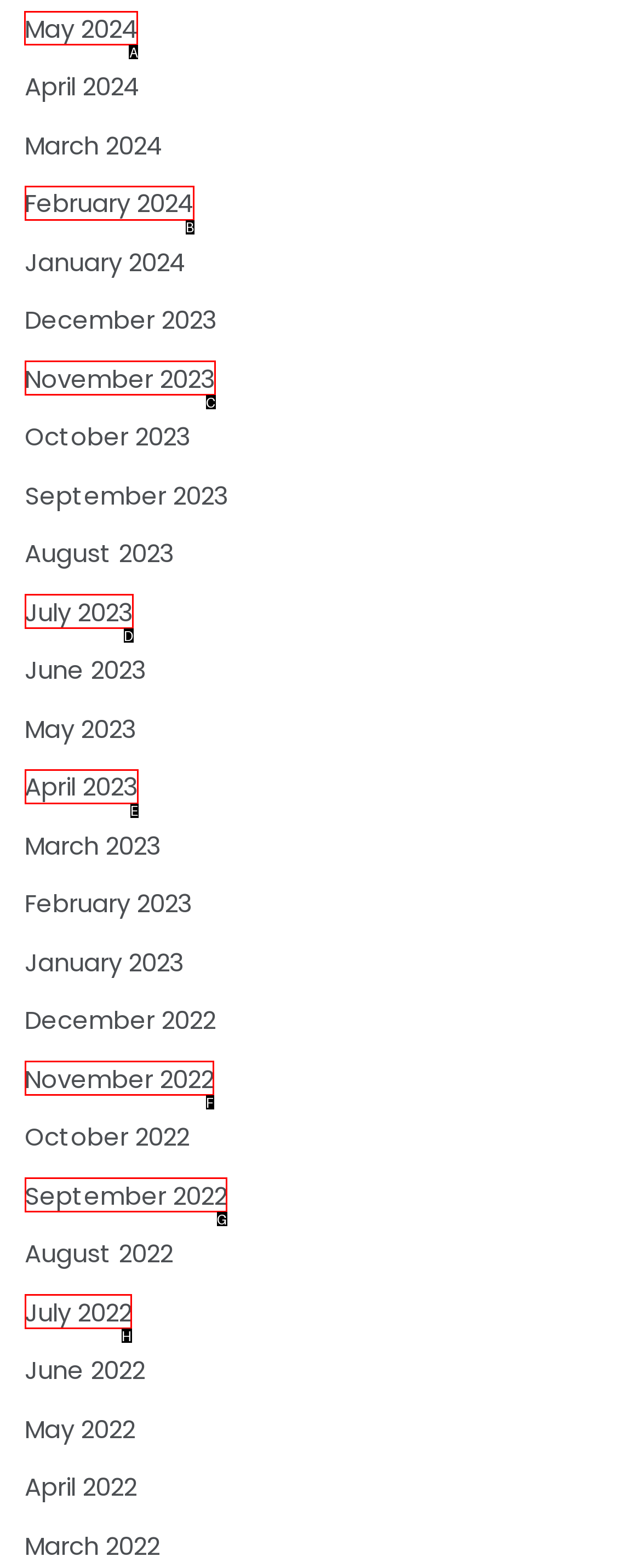Select the UI element that should be clicked to execute the following task: view May 2024
Provide the letter of the correct choice from the given options.

A